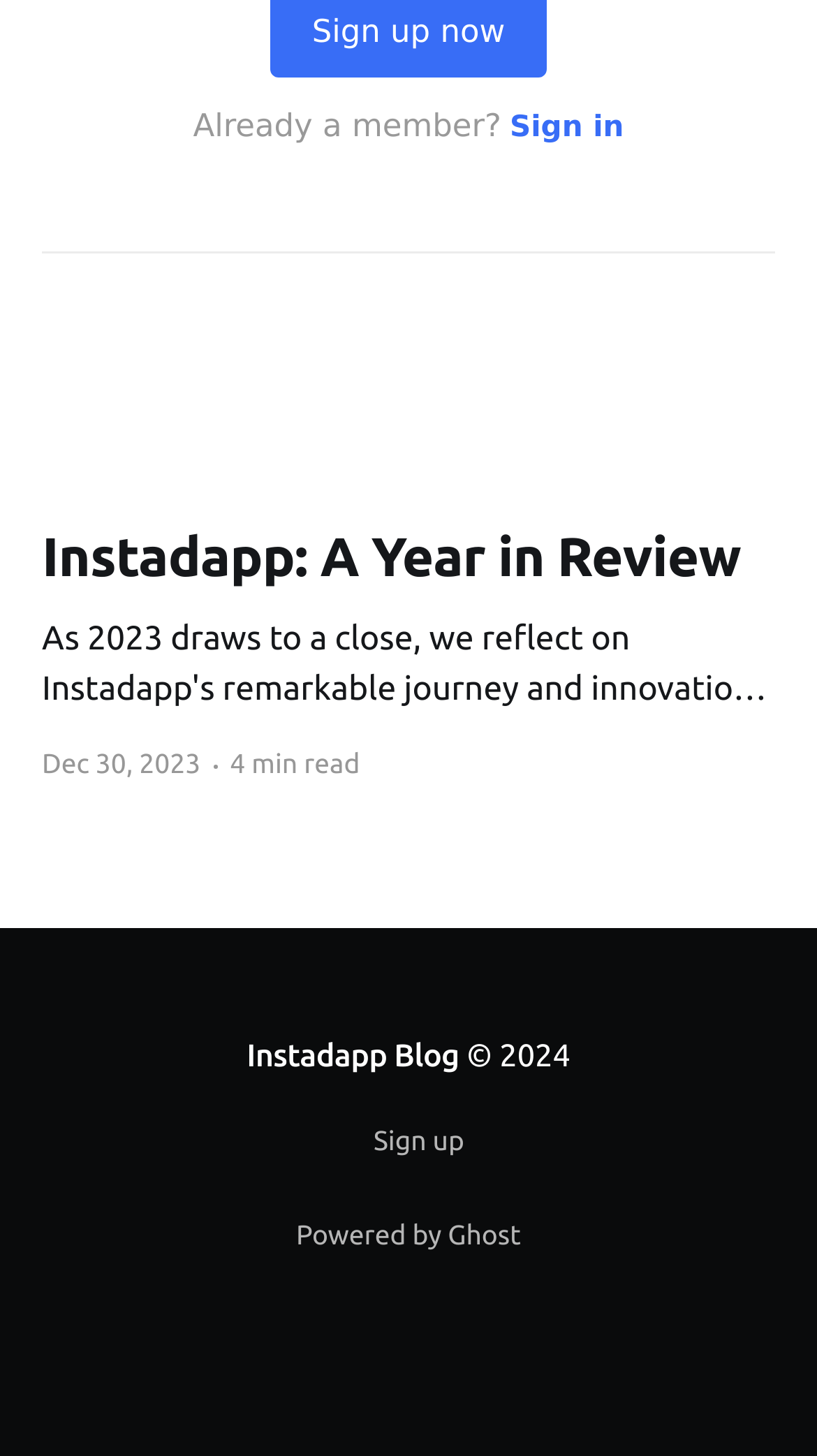Reply to the question with a single word or phrase:
What is the name of the blog?

Instadapp Blog